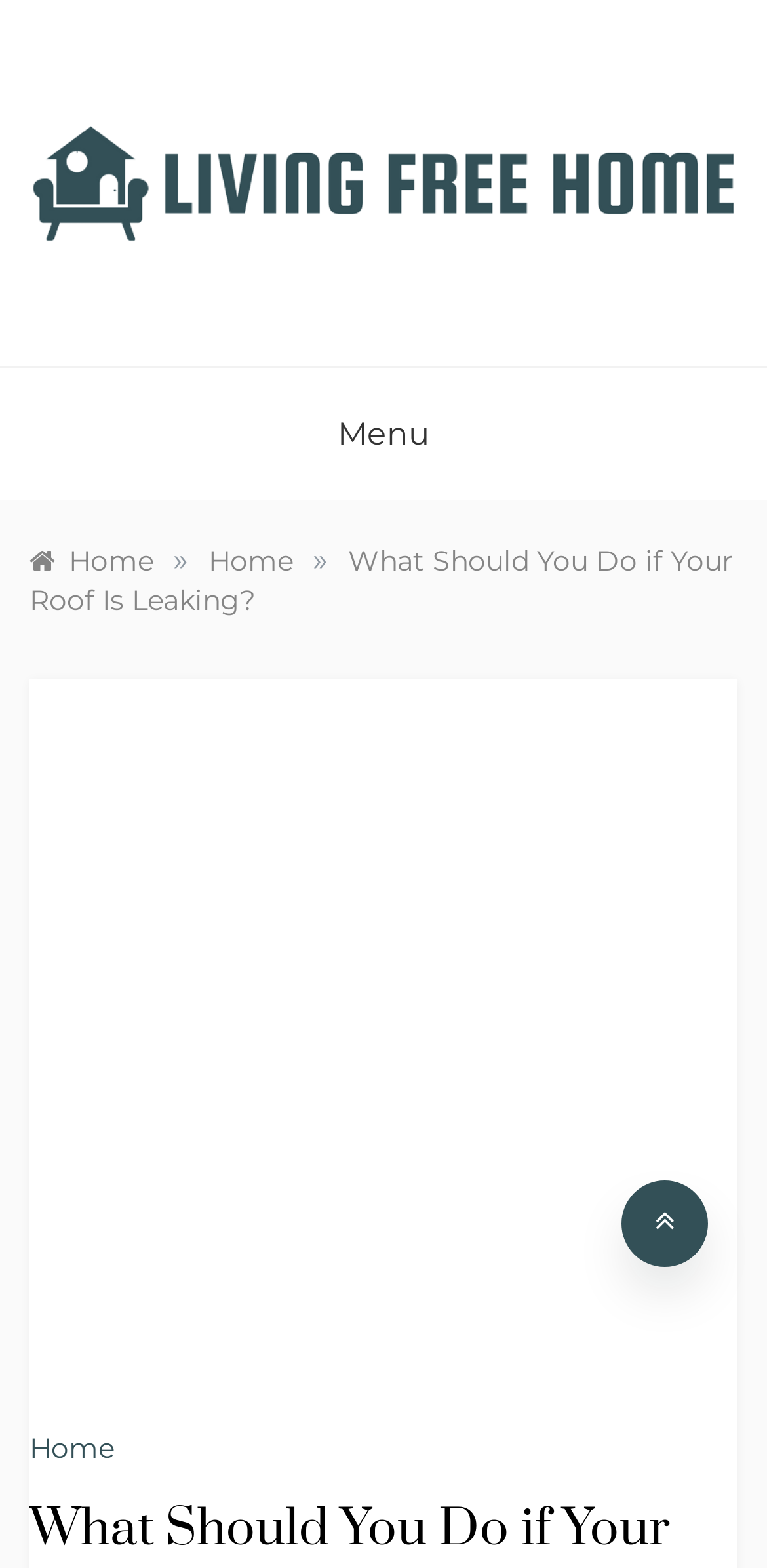Please identify the bounding box coordinates of the clickable region that I should interact with to perform the following instruction: "go to living free home". The coordinates should be expressed as four float numbers between 0 and 1, i.e., [left, top, right, bottom].

[0.038, 0.103, 0.962, 0.127]